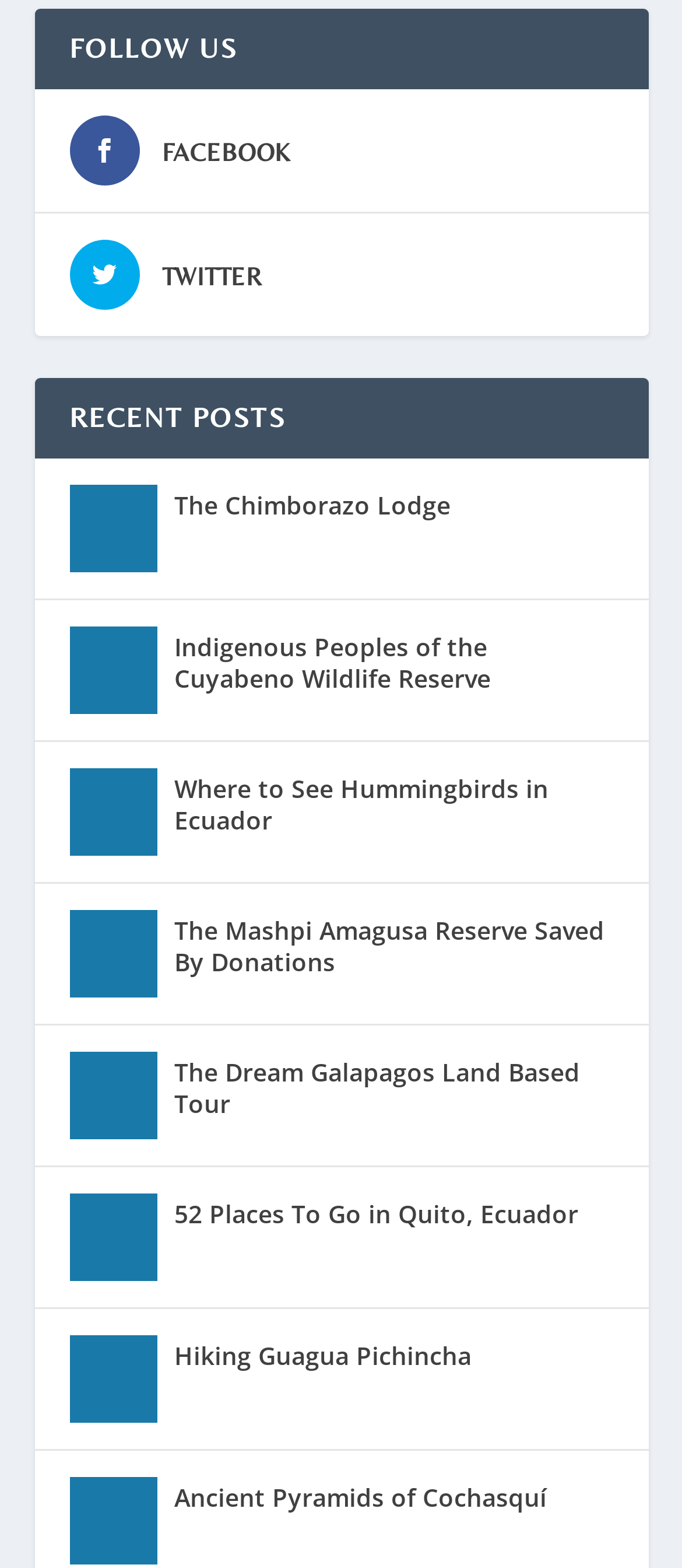How many social media links are there?
Respond to the question with a well-detailed and thorough answer.

I counted the number of social media links by looking at the links with icons, which are Facebook and Twitter, and their corresponding headings.